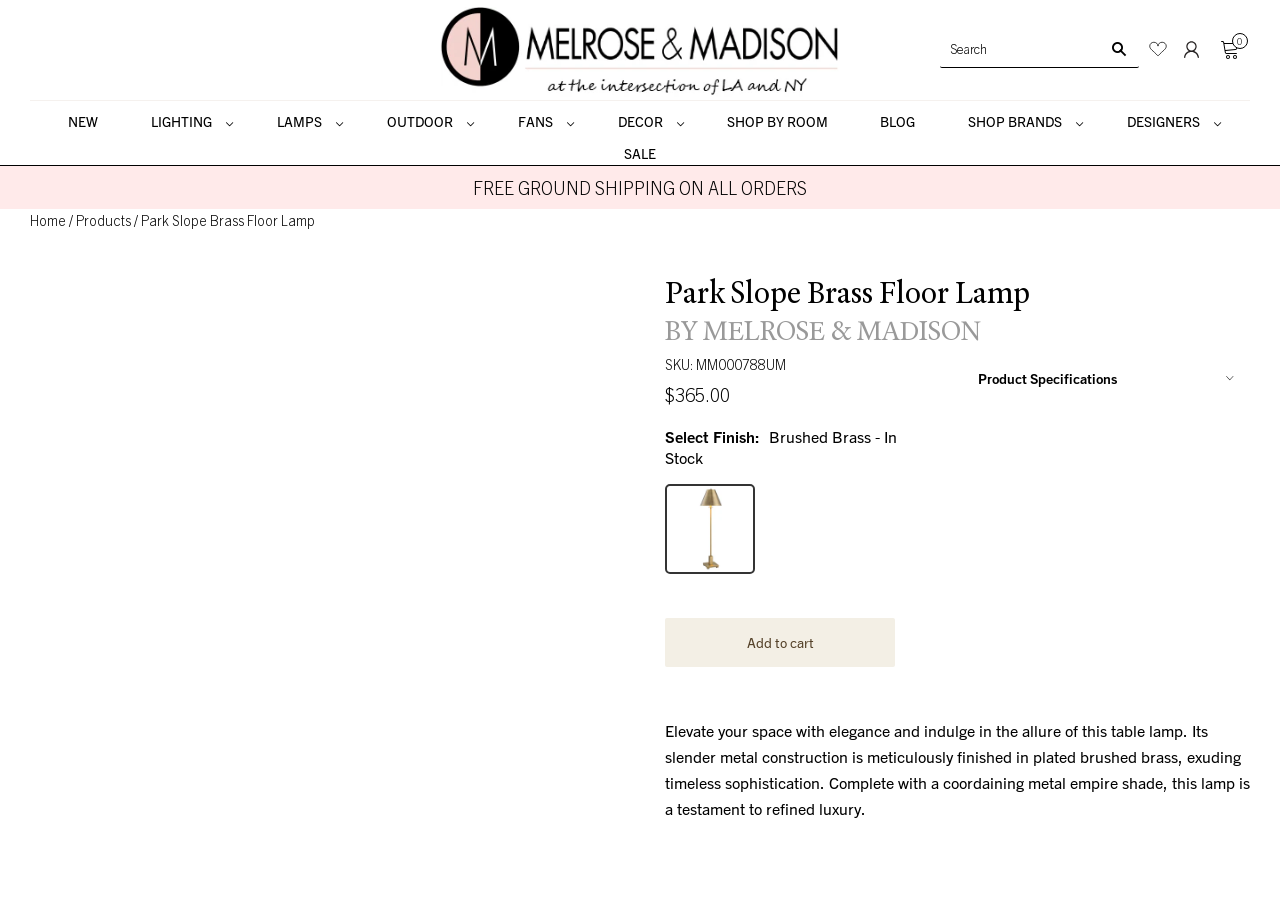Identify and extract the heading text of the webpage.

Park Slope Brass Floor Lamp
BY MELROSE & MADISON